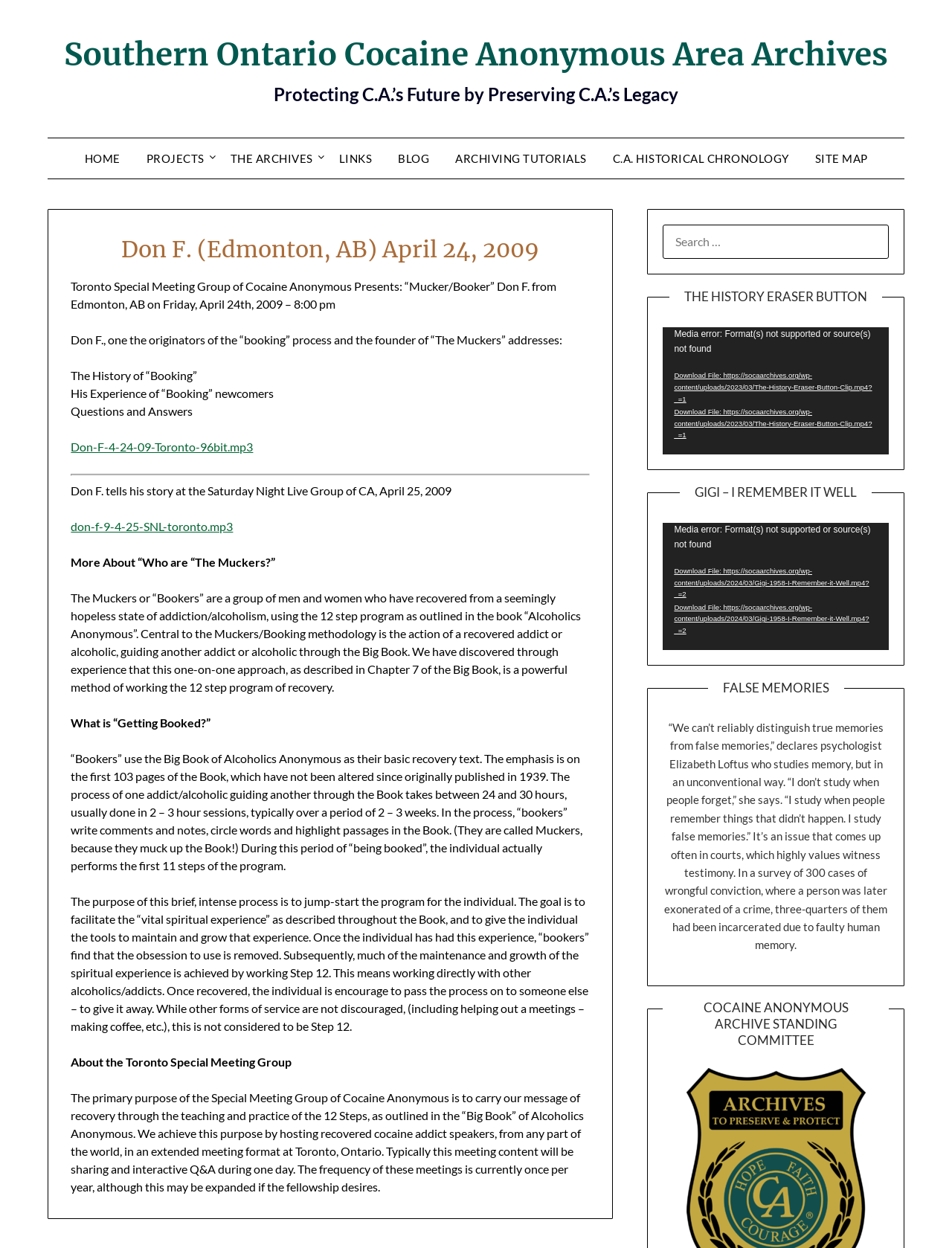Give a one-word or one-phrase response to the question:
What is the format of the meeting content?

Sharing and interactive Q&A